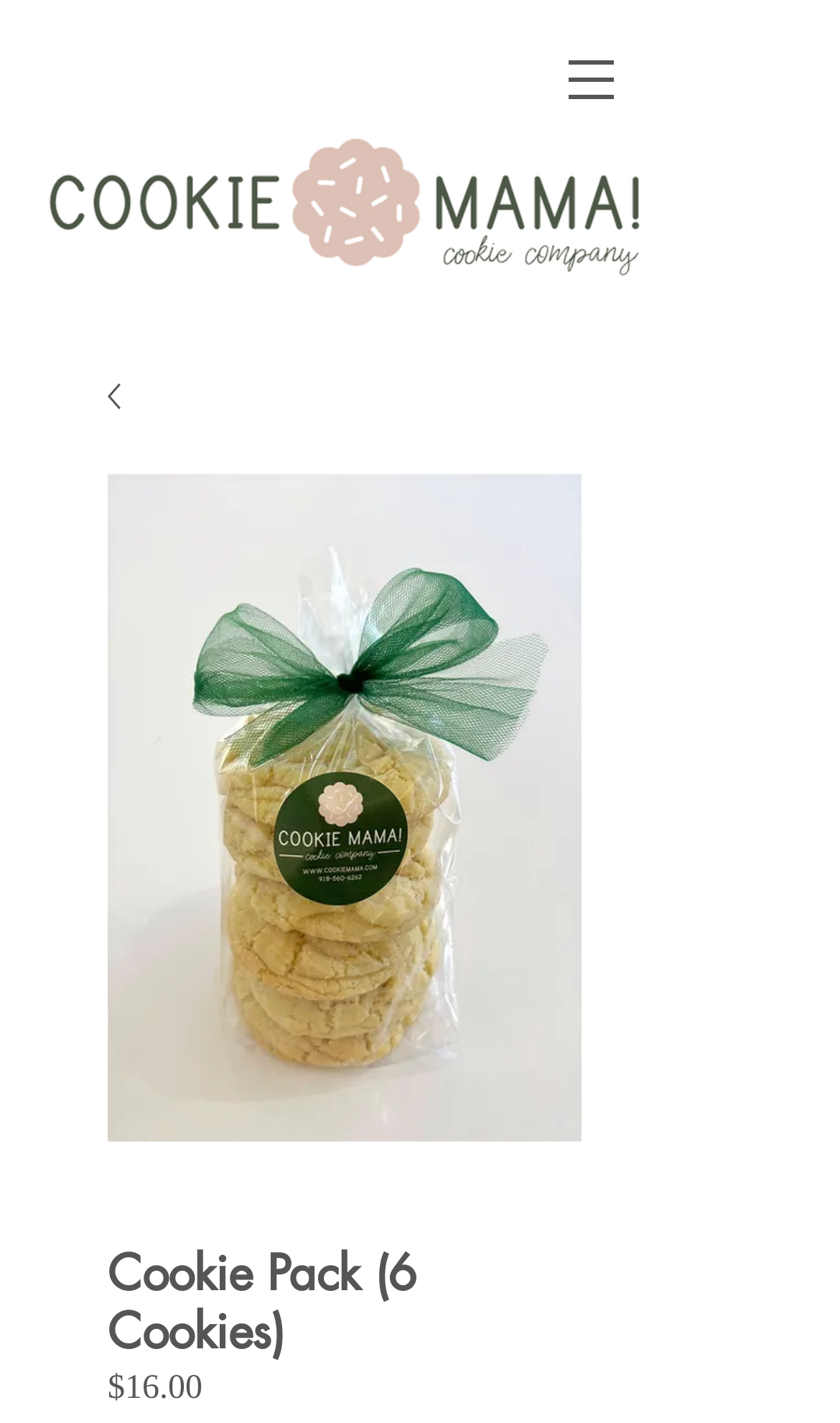Please extract the title of the webpage.

Cookie Pack (6 Cookies)